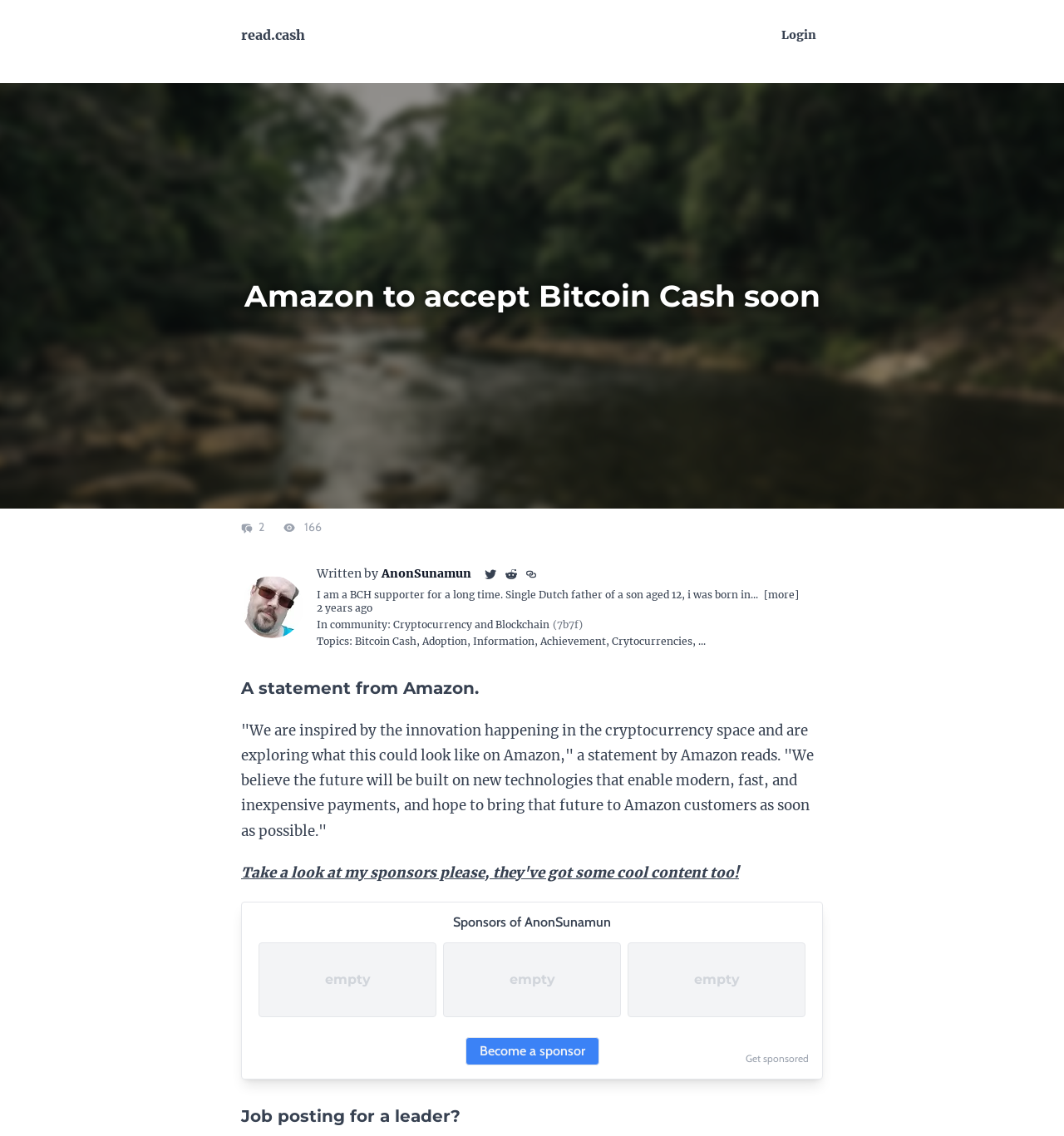Identify the bounding box for the described UI element. Provide the coordinates in (top-left x, top-left y, bottom-right x, bottom-right y) format with values ranging from 0 to 1: Adoption

[0.397, 0.559, 0.439, 0.57]